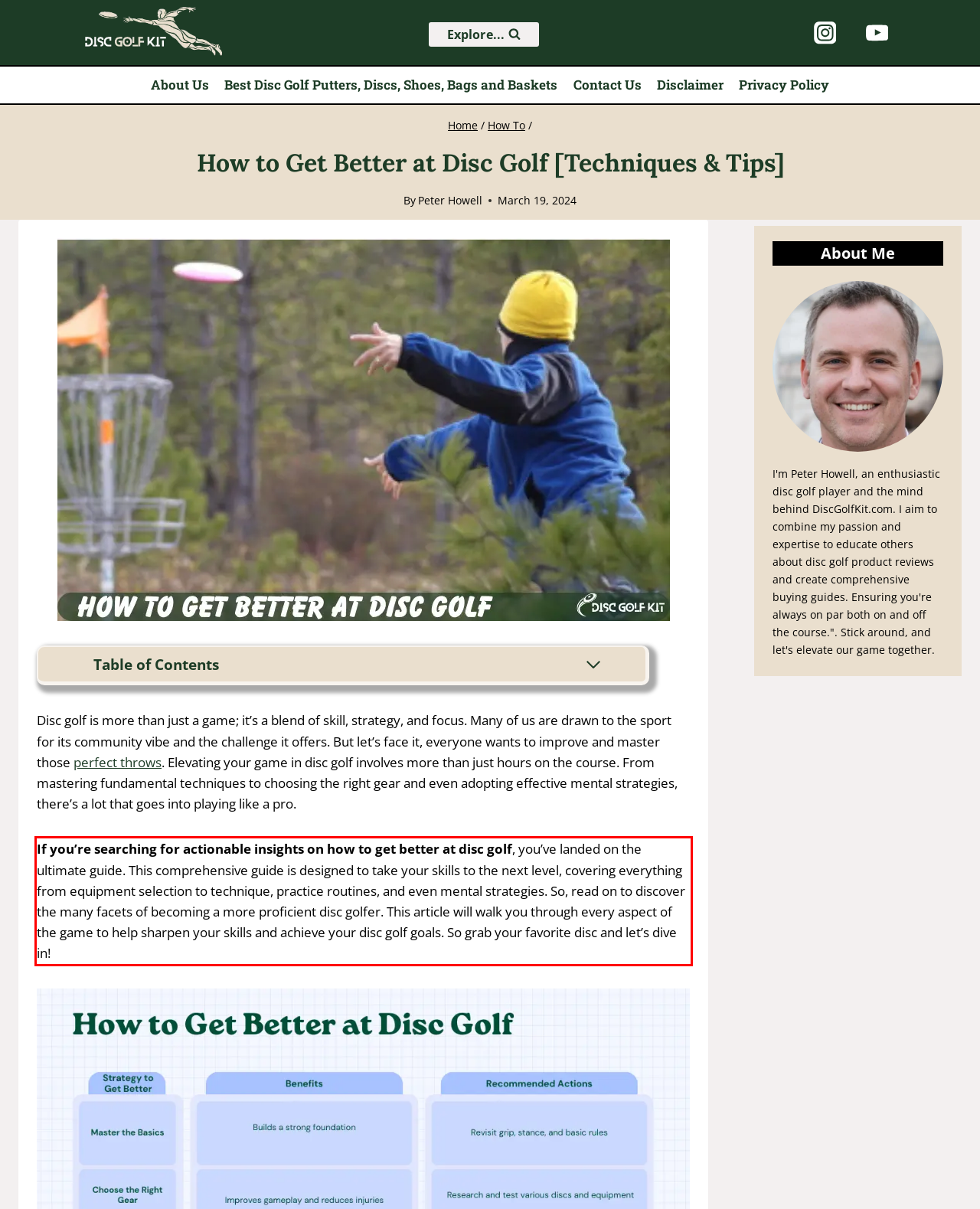You have a screenshot with a red rectangle around a UI element. Recognize and extract the text within this red bounding box using OCR.

If you’re searching for actionable insights on how to get better at disc golf, you’ve landed on the ultimate guide. This comprehensive guide is designed to take your skills to the next level, covering everything from equipment selection to technique, practice routines, and even mental strategies. So, read on to discover the many facets of becoming a more proficient disc golfer. This article will walk you through every aspect of the game to help sharpen your skills and achieve your disc golf goals. So grab your favorite disc and let’s dive in!